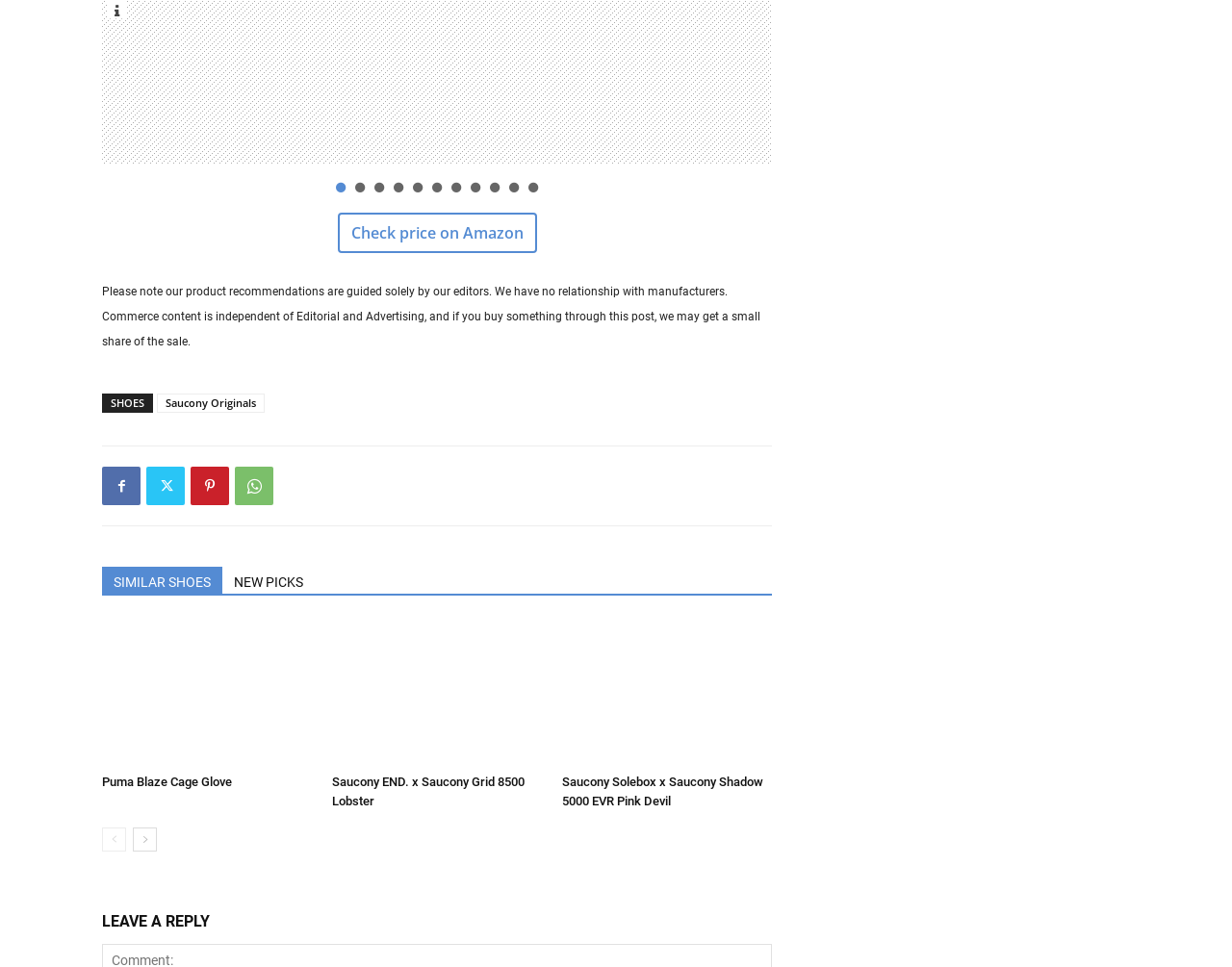Refer to the screenshot and give an in-depth answer to this question: What is the navigation option to move to the previous page?

The navigation option to move to the previous page can be determined by looking at the link elements at the bottom of the webpage, where it says 'prev-page' and 'next-page', which are used for pagination.